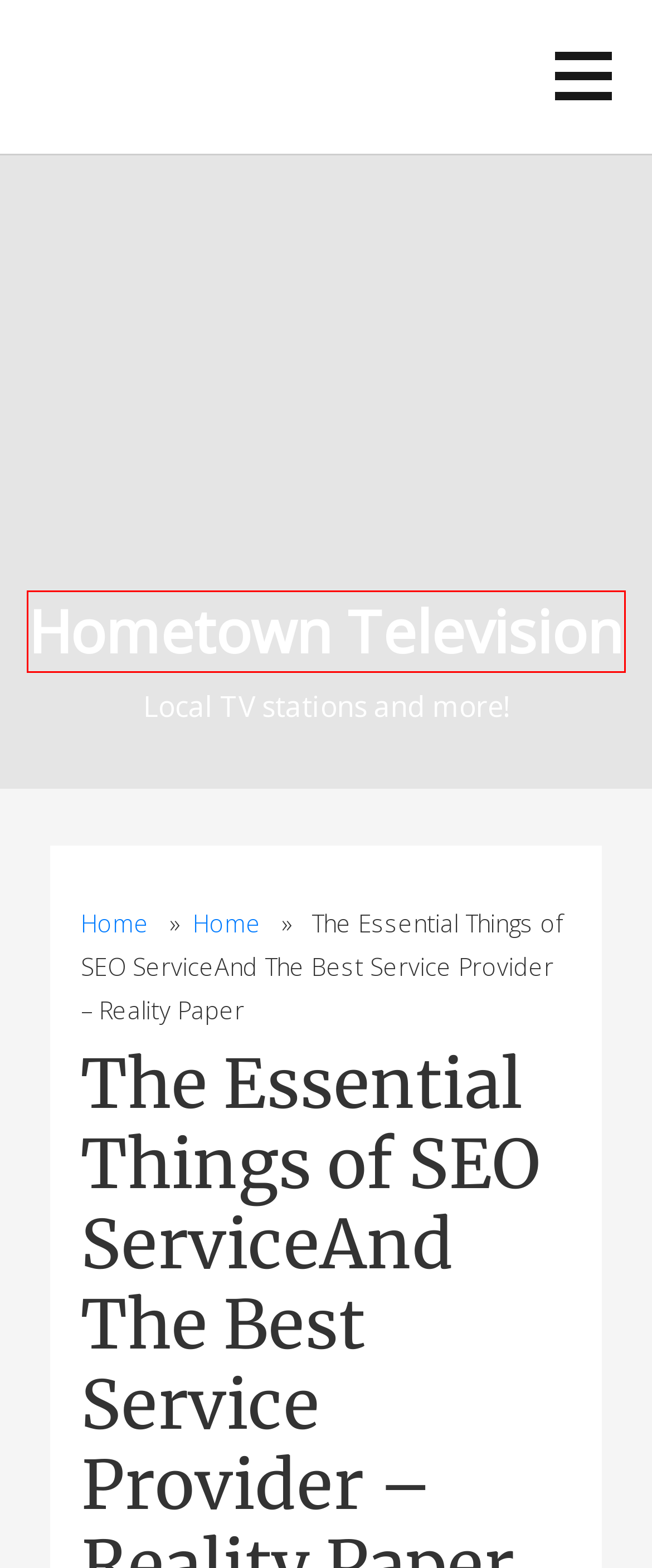Given a screenshot of a webpage with a red bounding box highlighting a UI element, choose the description that best corresponds to the new webpage after clicking the element within the red bounding box. Here are your options:
A. November 2020 - Hometown Television
B. March 2021 - Hometown Television
C. February 2021 - Hometown Television
D. March 30, 2021 - Hometown Television
E. July 2023 - Hometown Television
F. 10 Common Barriers to Business Growth  UnFunnel - Hometown Television
G. Hometown Television - Local TV stations and more!
H. Home Archives - Hometown Television

G